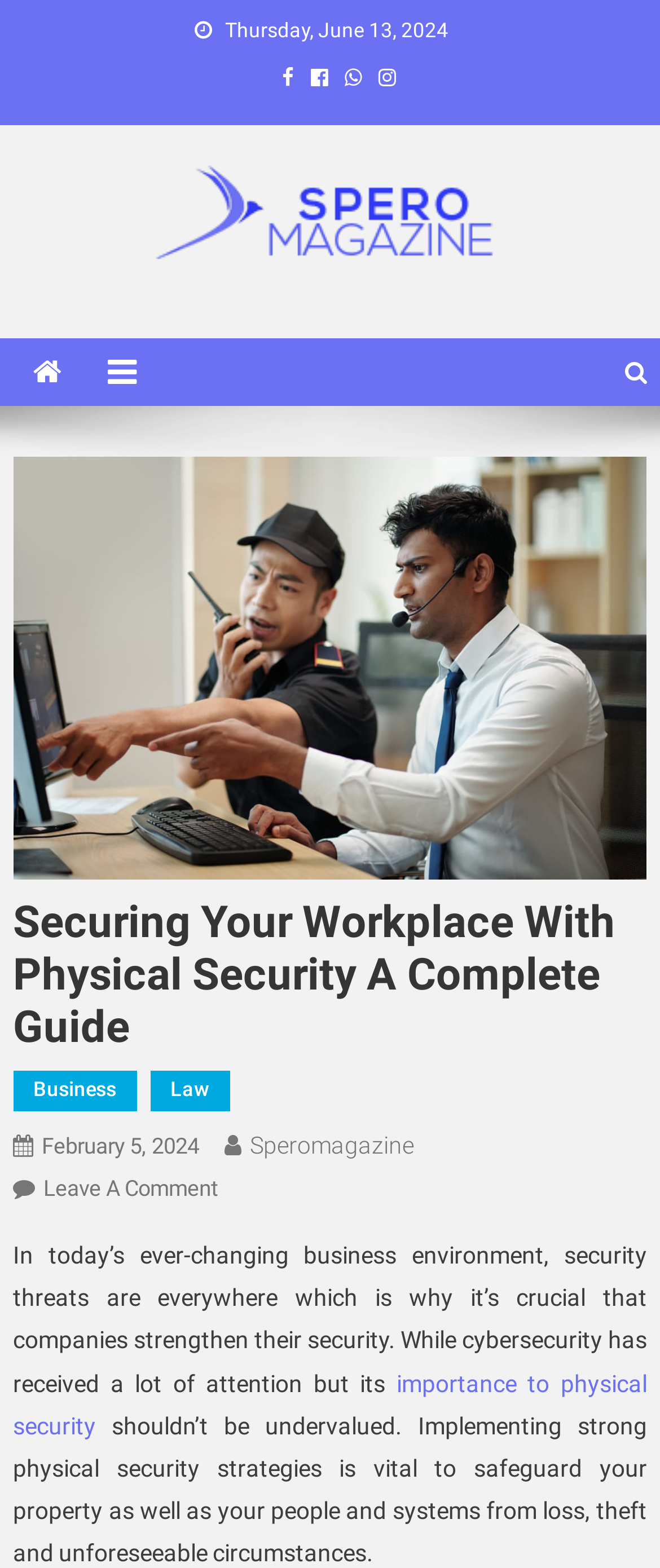Locate and extract the text of the main heading on the webpage.

Securing Your Workplace With Physical Security A Complete Guide